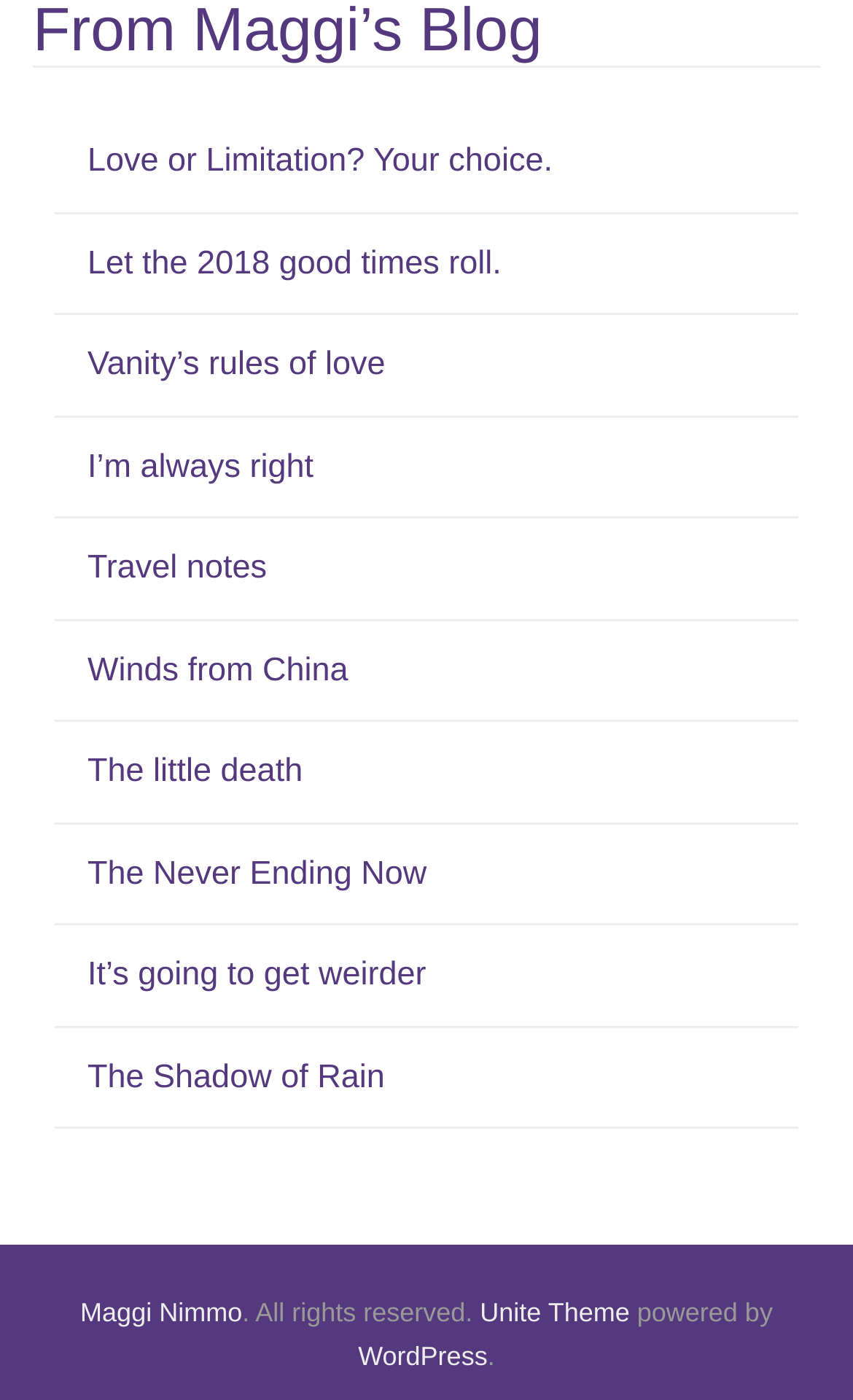Could you locate the bounding box coordinates for the section that should be clicked to accomplish this task: "Visit 'Travel notes'".

[0.103, 0.393, 0.313, 0.419]